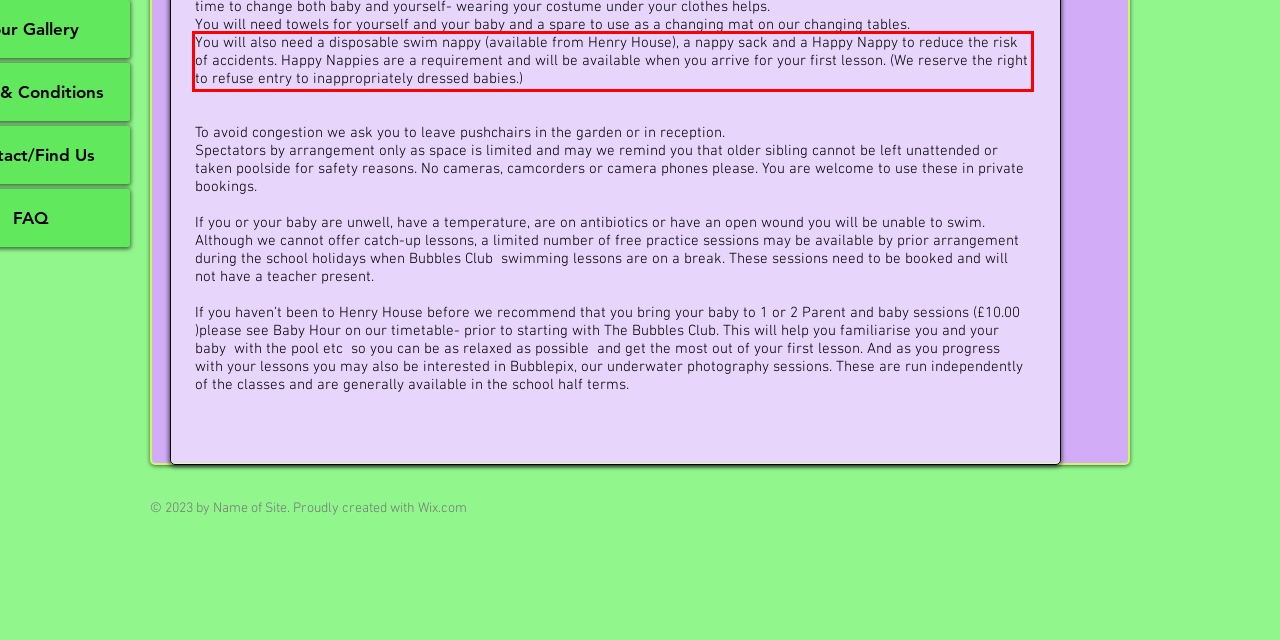By examining the provided screenshot of a webpage, recognize the text within the red bounding box and generate its text content.

You will also need a disposable swim nappy (available from Henry House), a nappy sack and a Happy Nappy to reduce the risk of accidents. Happy Nappies are a requirement and will be available when you arrive for your first lesson. (We reserve the right to refuse entry to inappropriately dressed babies.)